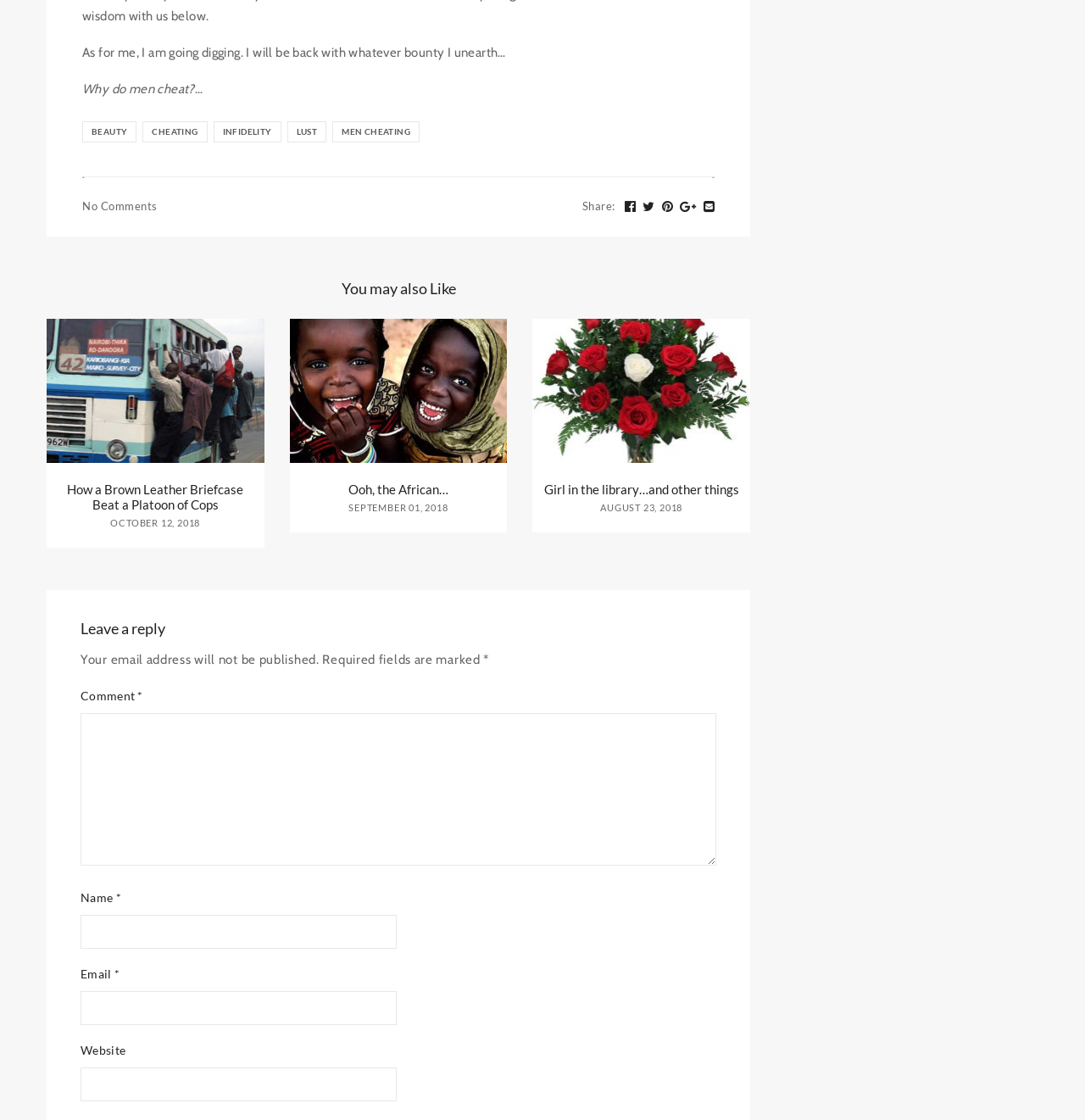Please locate the bounding box coordinates of the element that needs to be clicked to achieve the following instruction: "Click on the 'Share:' link". The coordinates should be four float numbers between 0 and 1, i.e., [left, top, right, bottom].

[0.536, 0.174, 0.567, 0.193]